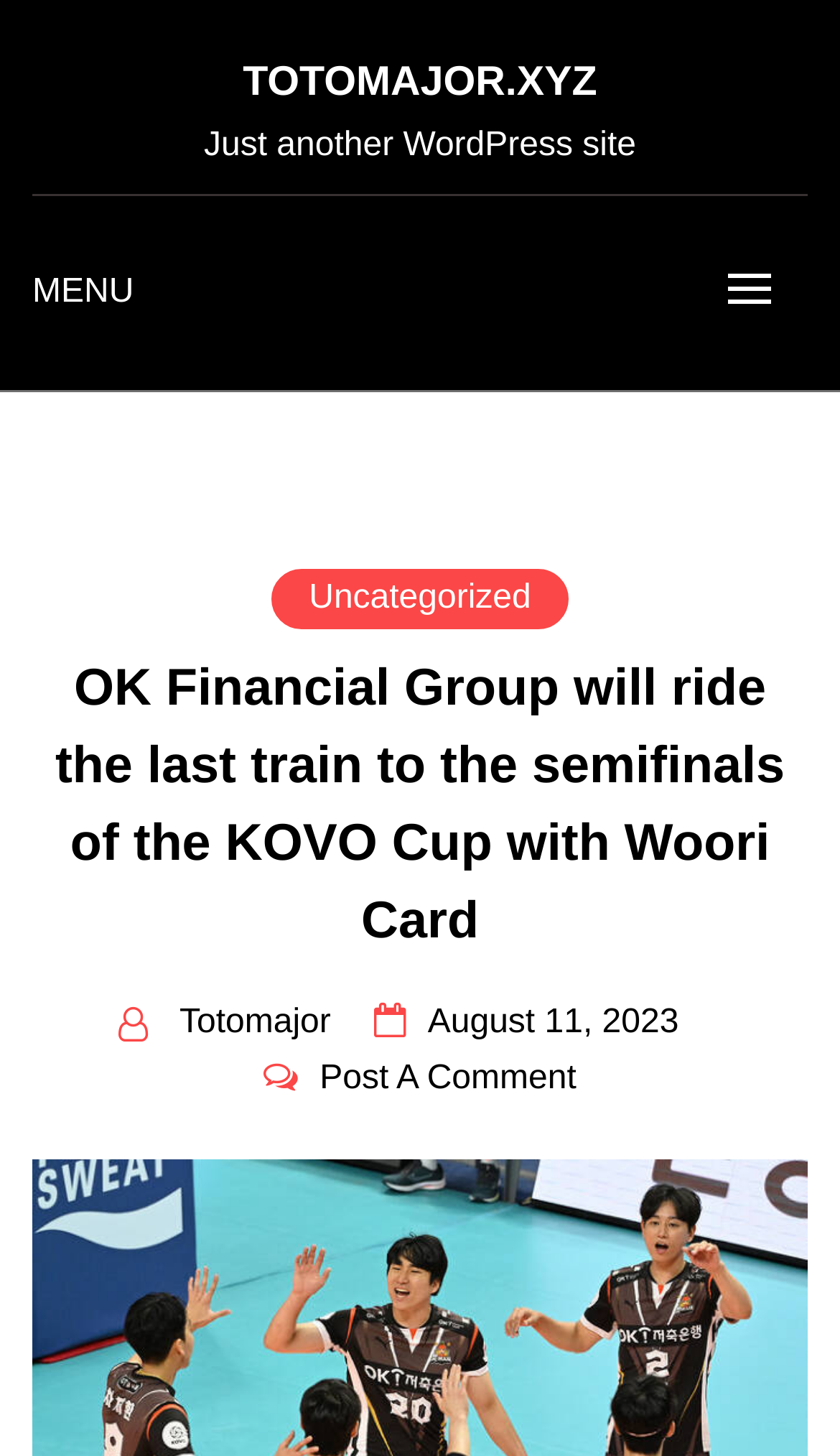Find the bounding box coordinates of the UI element according to this description: "August 11, 2023August 11, 2023".

[0.509, 0.69, 0.808, 0.715]